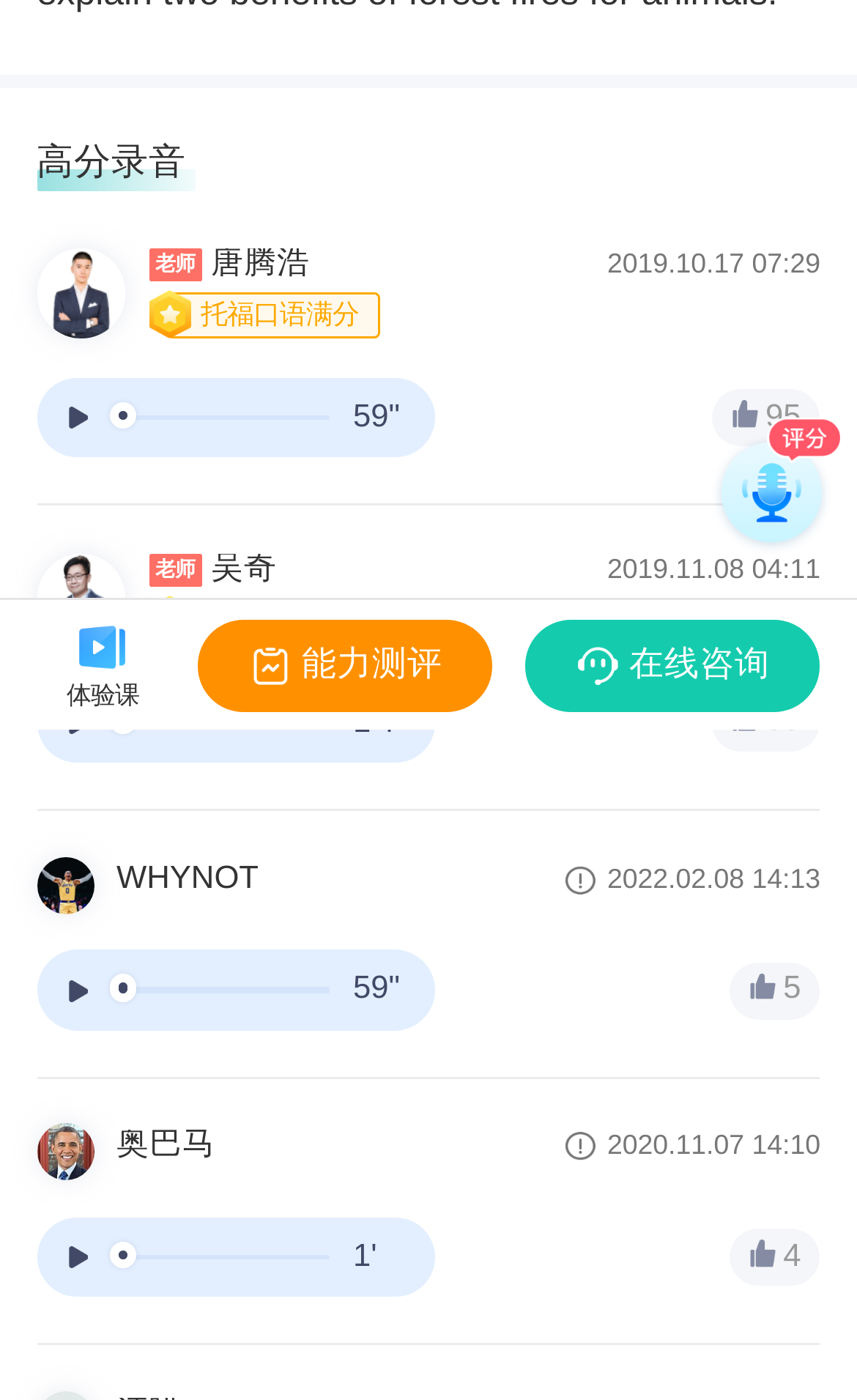Using the given element description, provide the bounding box coordinates (top-left x, top-left y, bottom-right x, bottom-right y) for the corresponding UI element in the screenshot: parent_node: 1'4"

[0.08, 0.508, 0.104, 0.524]